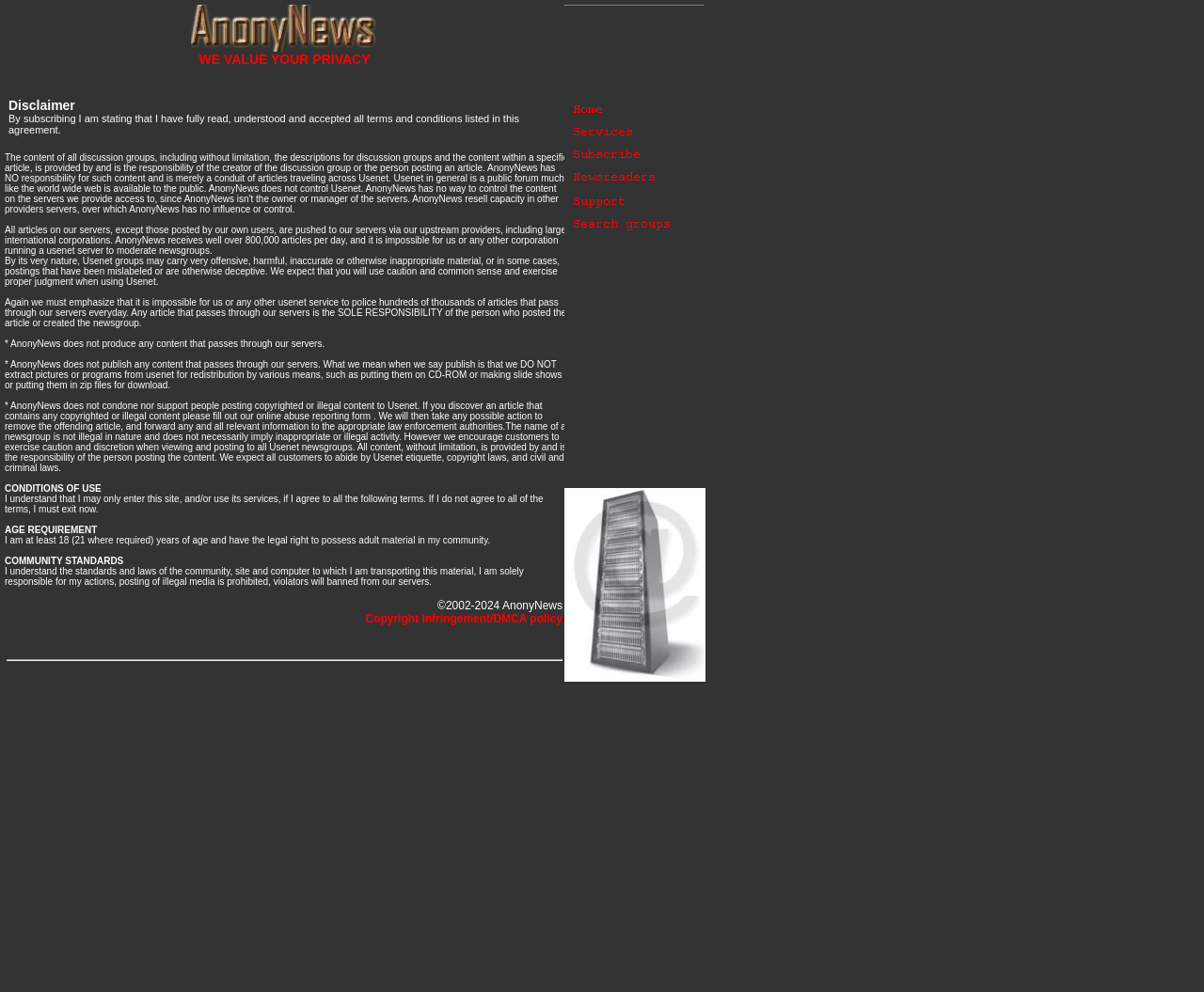Determine the bounding box of the UI element mentioned here: "parent_node: WE VALUE YOUR PRIVACY". The coordinates must be in the format [left, top, right, bottom] with values ranging from 0 to 1.

[0.158, 0.039, 0.314, 0.055]